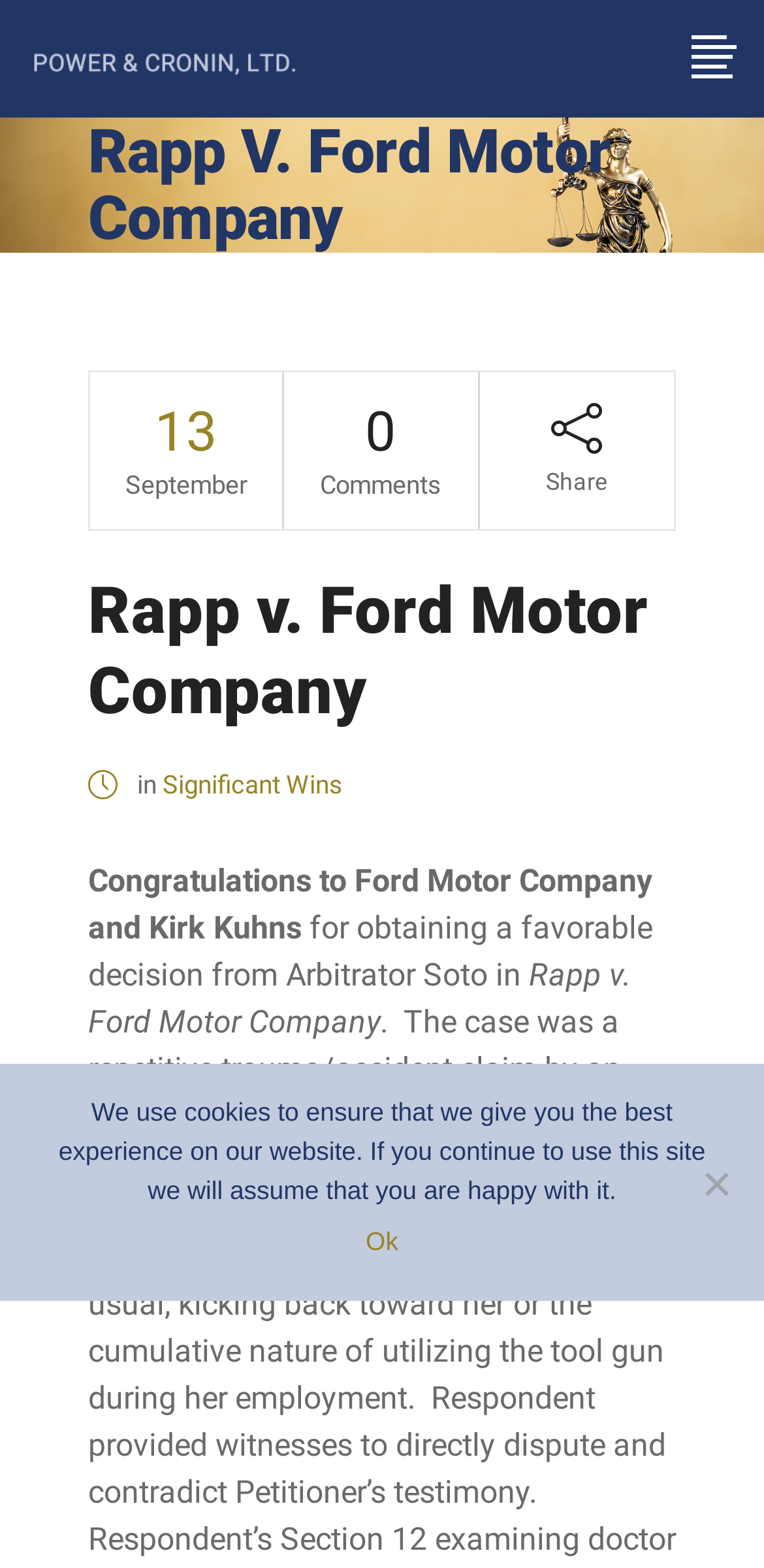Please give a succinct answer using a single word or phrase:
What is the type of case?

Repetitive trauma/accident claim